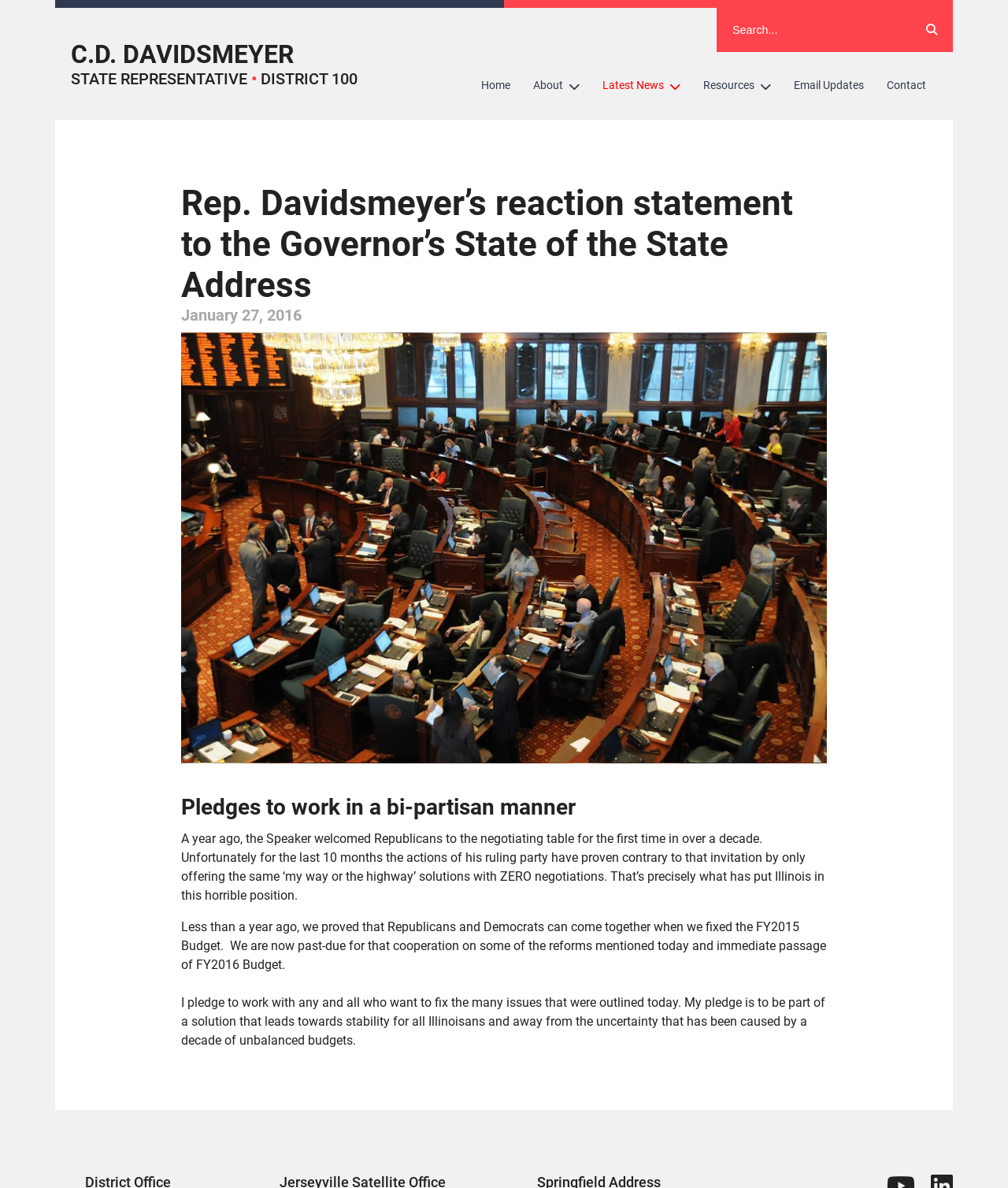What is the name of the state representative?
Using the image as a reference, answer the question in detail.

I found the answer by looking at the link with the text 'C.D. DAVIDSMEYER STATE REPRESENTATIVE • DISTRICT 100' at the top of the webpage.